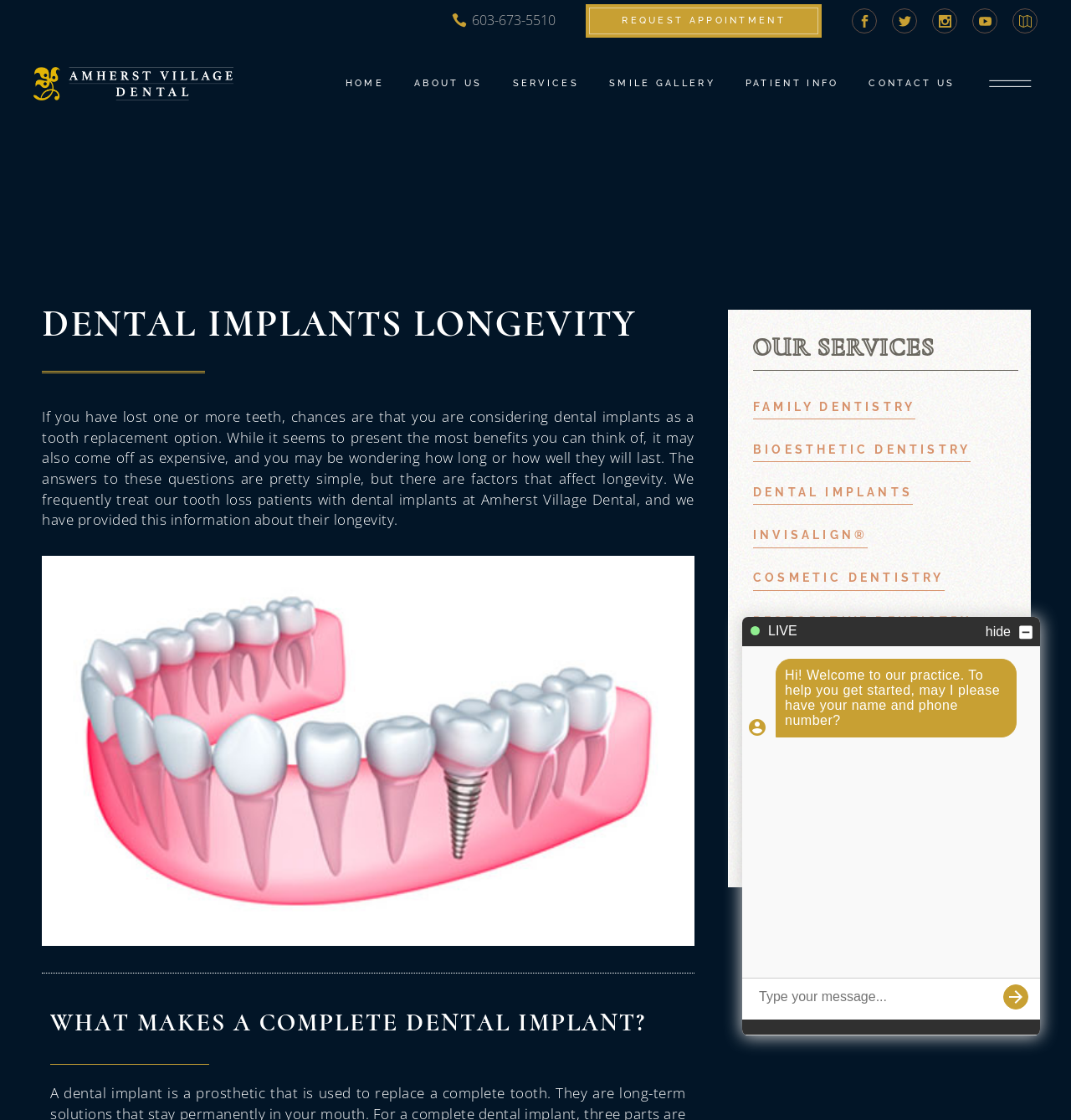Reply to the question below using a single word or brief phrase:
What is the phone number to request an appointment?

603-673-5510